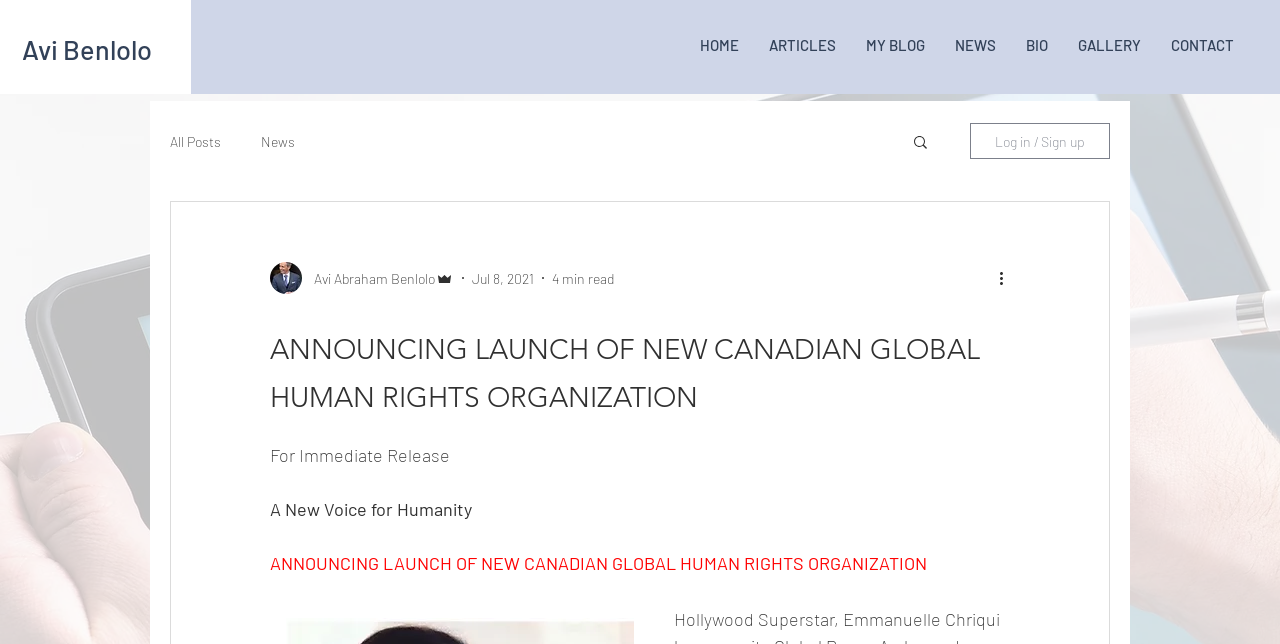Please give the bounding box coordinates of the area that should be clicked to fulfill the following instruction: "Search for something". The coordinates should be in the format of four float numbers from 0 to 1, i.e., [left, top, right, bottom].

[0.712, 0.207, 0.727, 0.239]